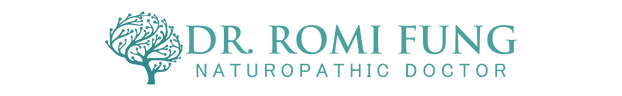Describe all the visual components present in the image.

The image features the logo of Dr. Romi Fung, a Naturopathic Doctor, prominently displayed at the top of the webpage. The logo includes a stylized tree alongside the text "DR. ROMI FUNG," with the designation "NATUROPATHIC DOCTOR" elegantly positioned below. This design reflects a connection to natural health and wellness, aligning with the ethos of naturopathic medicine. The calming color palette enhances the professional and approachable image of Dr. Fung, signaling her focus on holistic patient care, particularly in the field of geriatric medicine.